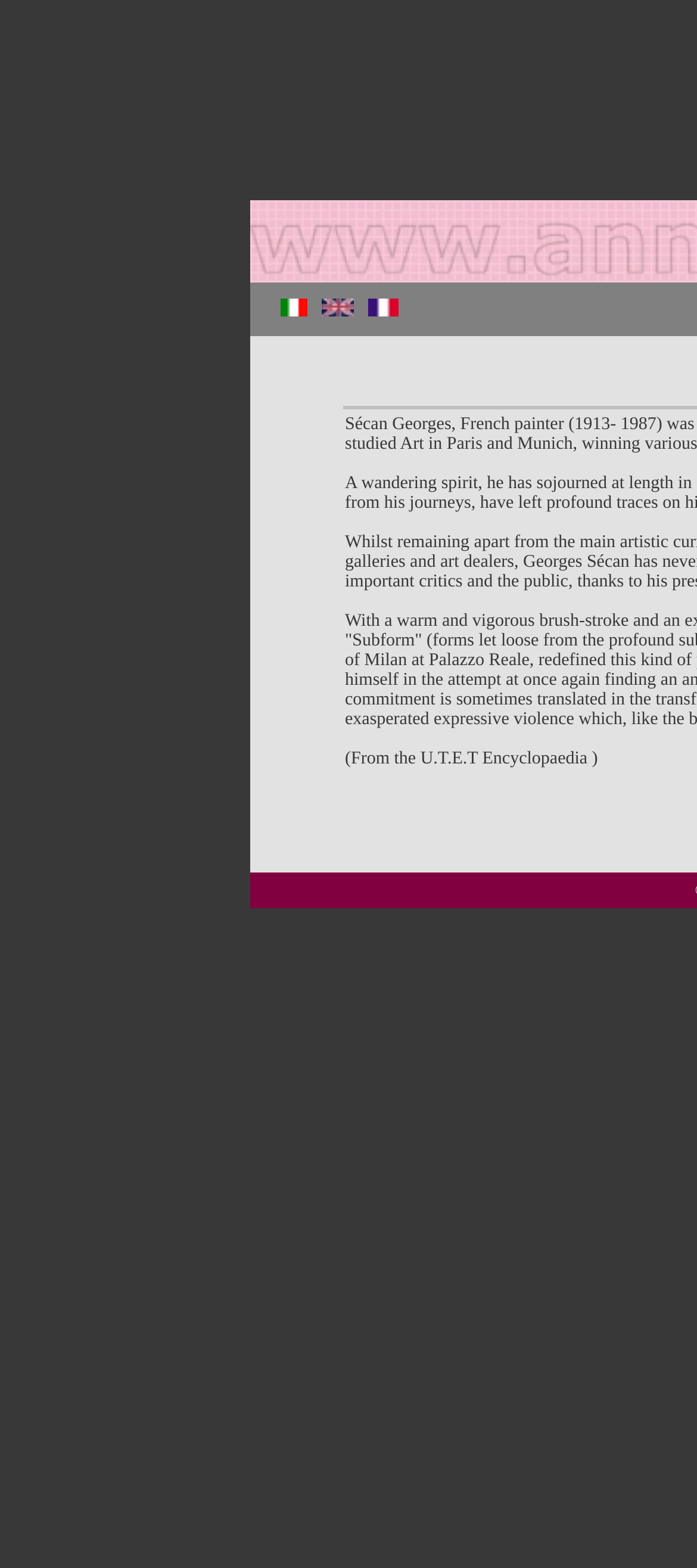How many table cells are in the layout?
From the screenshot, supply a one-word or short-phrase answer.

2